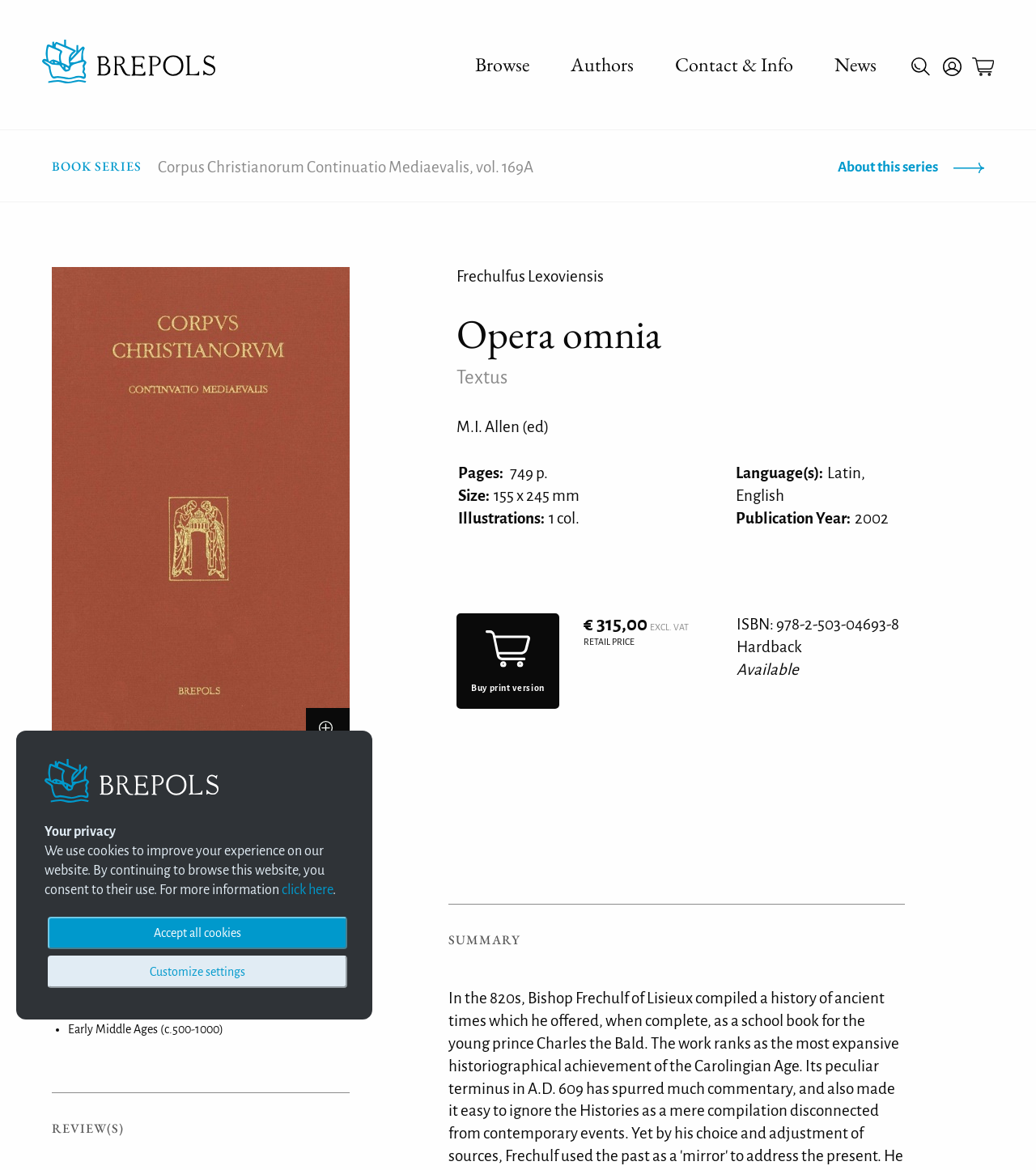Explain the webpage in detail.

The webpage is about a book titled "Opera omnia" by Frechulfus Lexoviensis, edited by M.I. Allen. At the top, there is a horizontal menu bar with five menu items: "Browse", "Authors", "Contact & Info", and "News". Below the menu bar, there is a search box with a submit button and a link to "Register/Sign in" and "Shopping Cart". 

On the left side, there is a section with a heading "BOOK SERIES" and a link to "About this series". Below this section, there are three images, possibly related to the book series. 

The main content of the webpage is about the book "Opera omnia". There are several headings, including the title, author, and editor. The book details include the number of pages, size, illustrations, language, publication year, and price. There is also a link to "Buy print version" and information about the ISBN, hardback, and availability.

On the right side, there is a section with a heading "SUBJECT(S)" that lists three subjects related to the book: "Medieval Latin literature", "Historiography (c. 500-1500)", and "Early Middle Ages (c.500-1000)". 

At the bottom of the webpage, there is a section with a heading "REVIEW(S)" and another section with a heading "SUMMARY". There is also a notice about the use of cookies on the website, with links to customize settings and a button to accept all cookies.